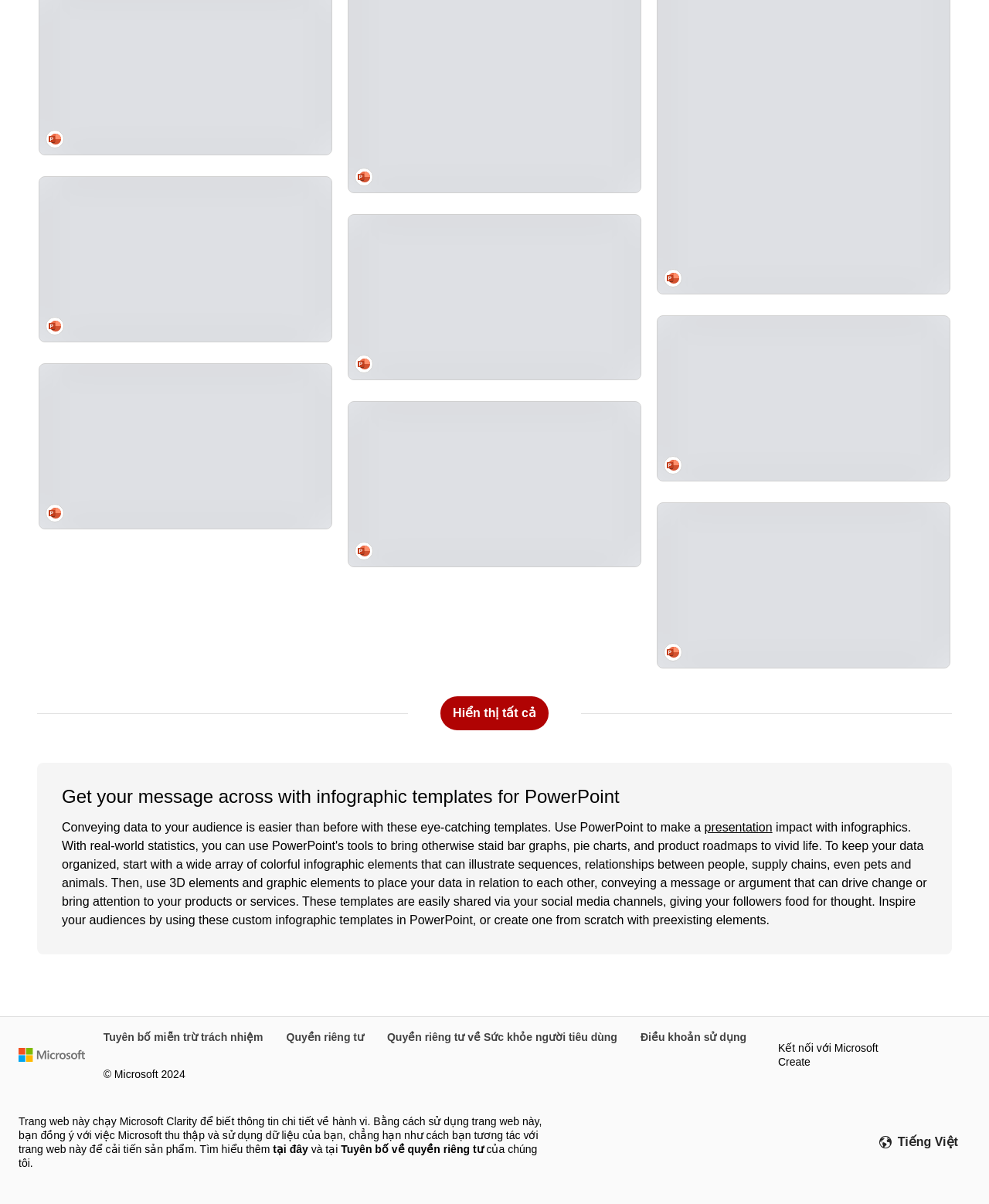Determine the bounding box for the described HTML element: "Tiếng Việt". Ensure the coordinates are four float numbers between 0 and 1 in the format [left, top, right, bottom].

[0.876, 0.861, 0.981, 0.892]